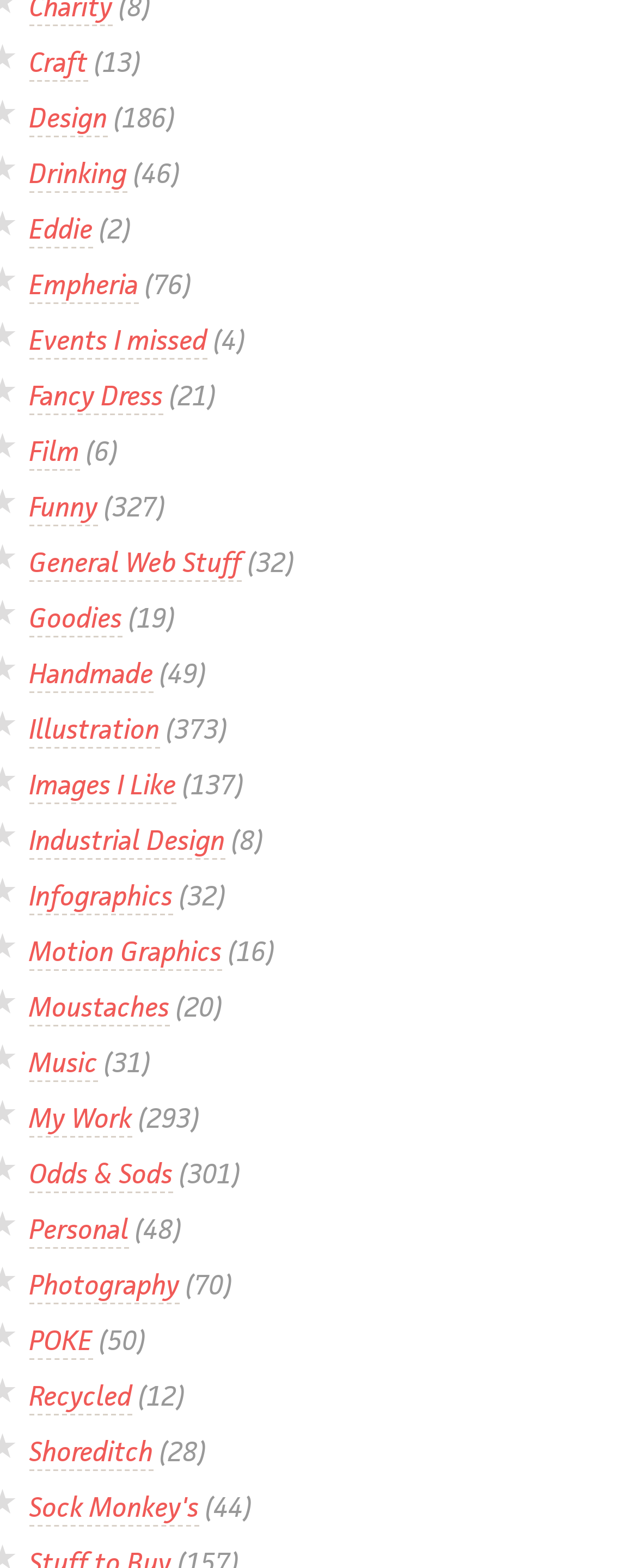Please answer the following question using a single word or phrase: 
What is the last category listed?

Sock Monkey's